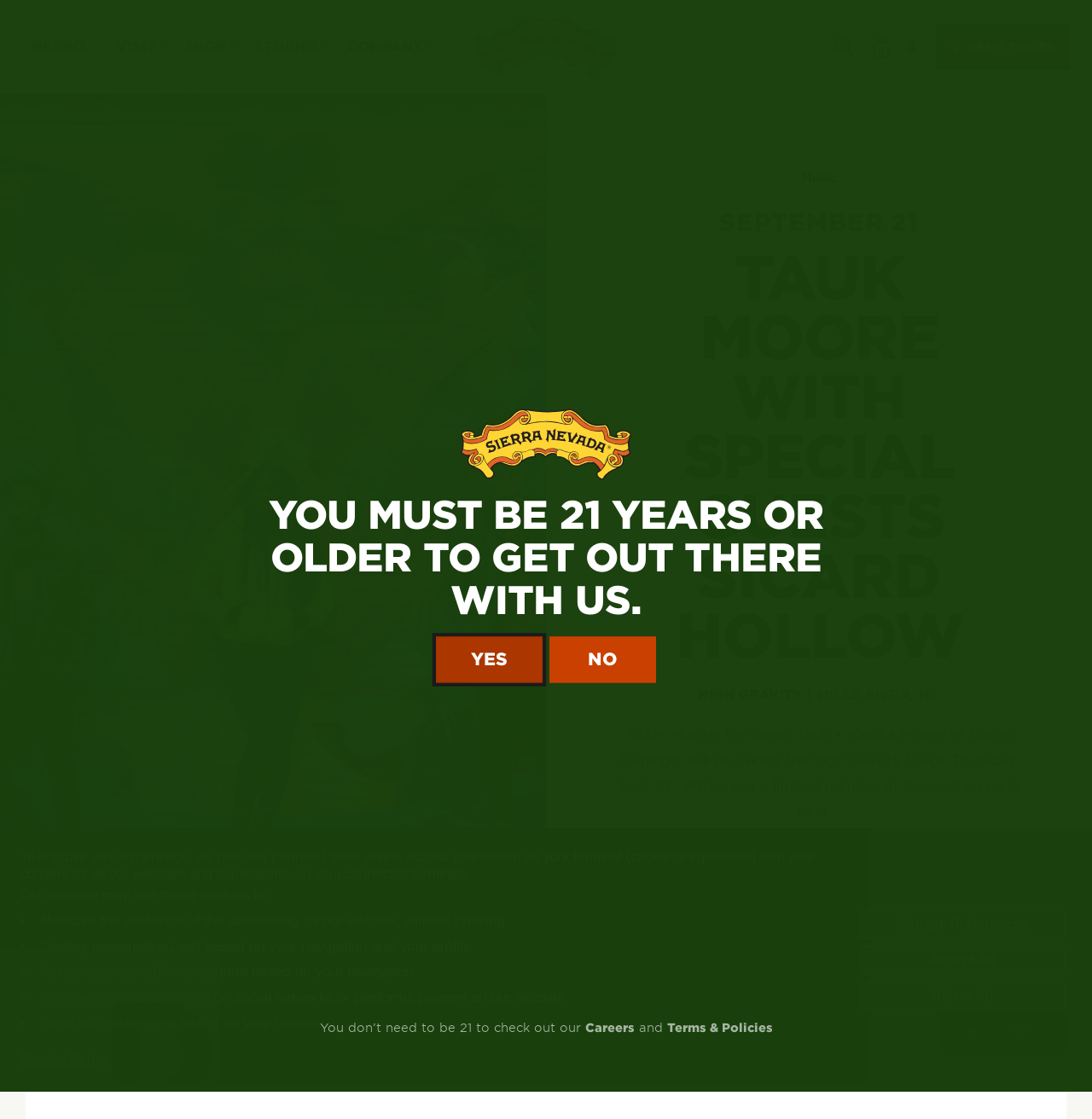Identify the bounding box coordinates of the section to be clicked to complete the task described by the following instruction: "Search for something". The coordinates should be four float numbers between 0 and 1, formatted as [left, top, right, bottom].

[0.583, 0.024, 0.79, 0.06]